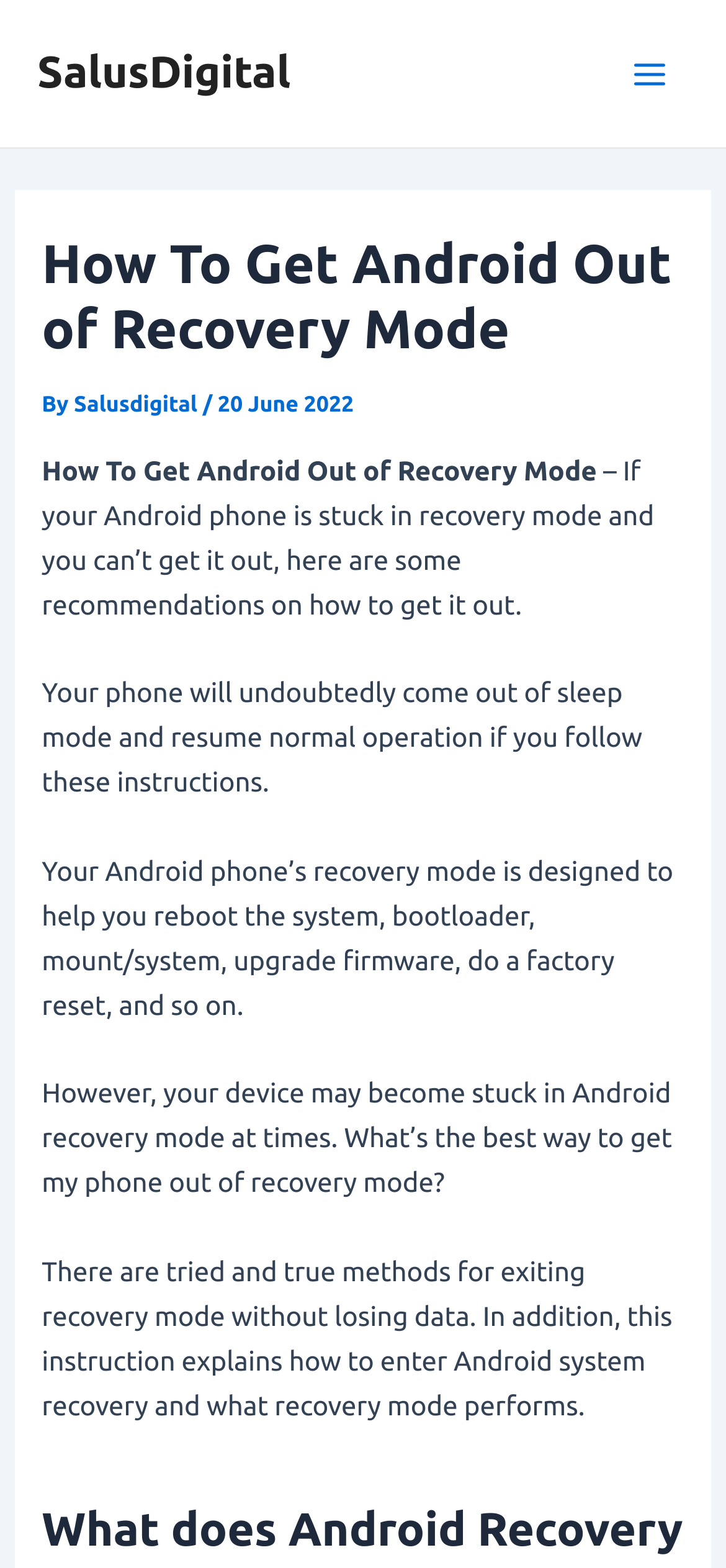Identify the bounding box for the described UI element. Provide the coordinates in (top-left x, top-left y, bottom-right x, bottom-right y) format with values ranging from 0 to 1: Salusdigital

[0.102, 0.25, 0.279, 0.266]